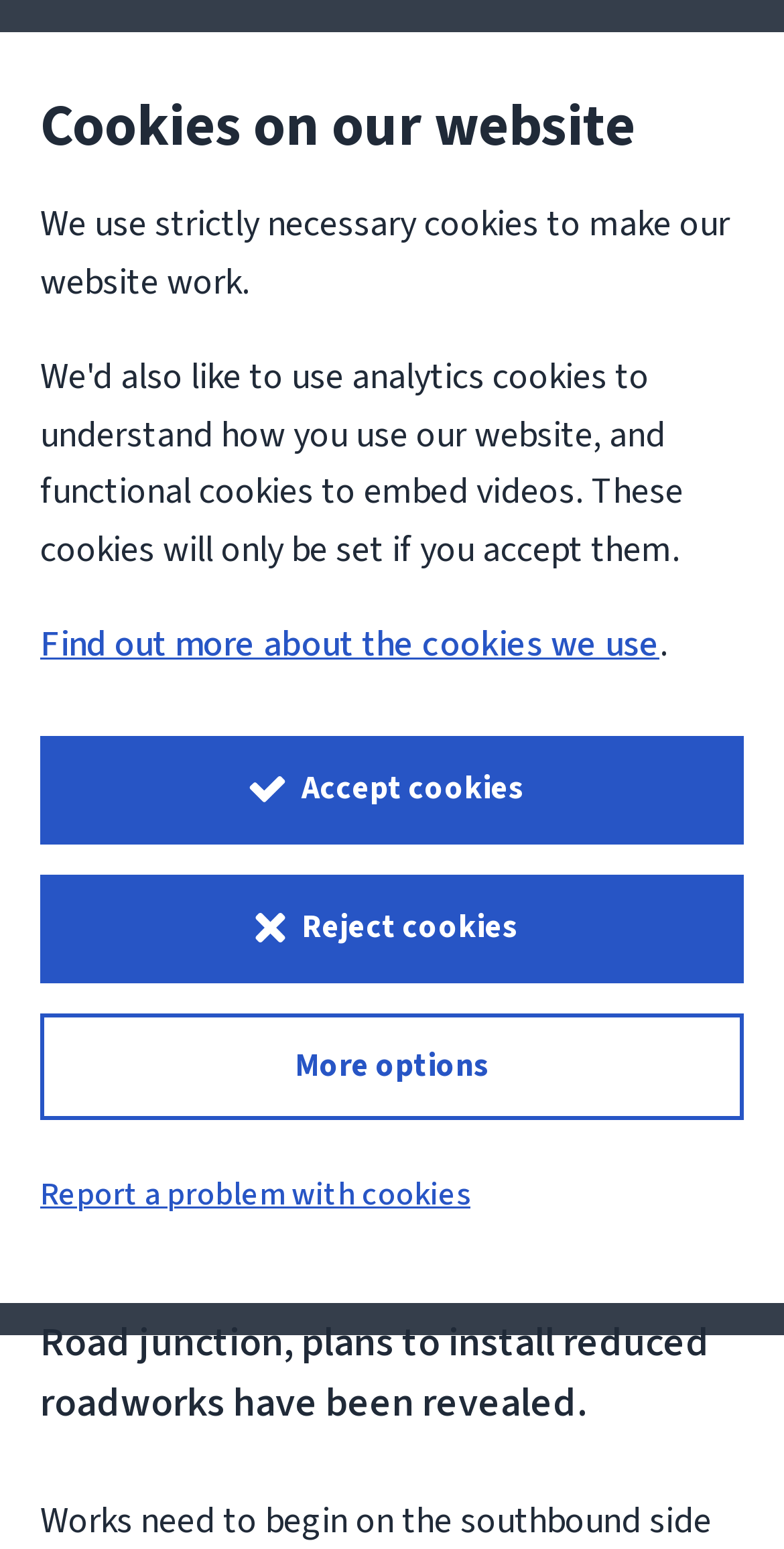Using the given description, provide the bounding box coordinates formatted as (top-left x, top-left y, bottom-right x, bottom-right y), with all values being floating point numbers between 0 and 1. Description: Shop

None